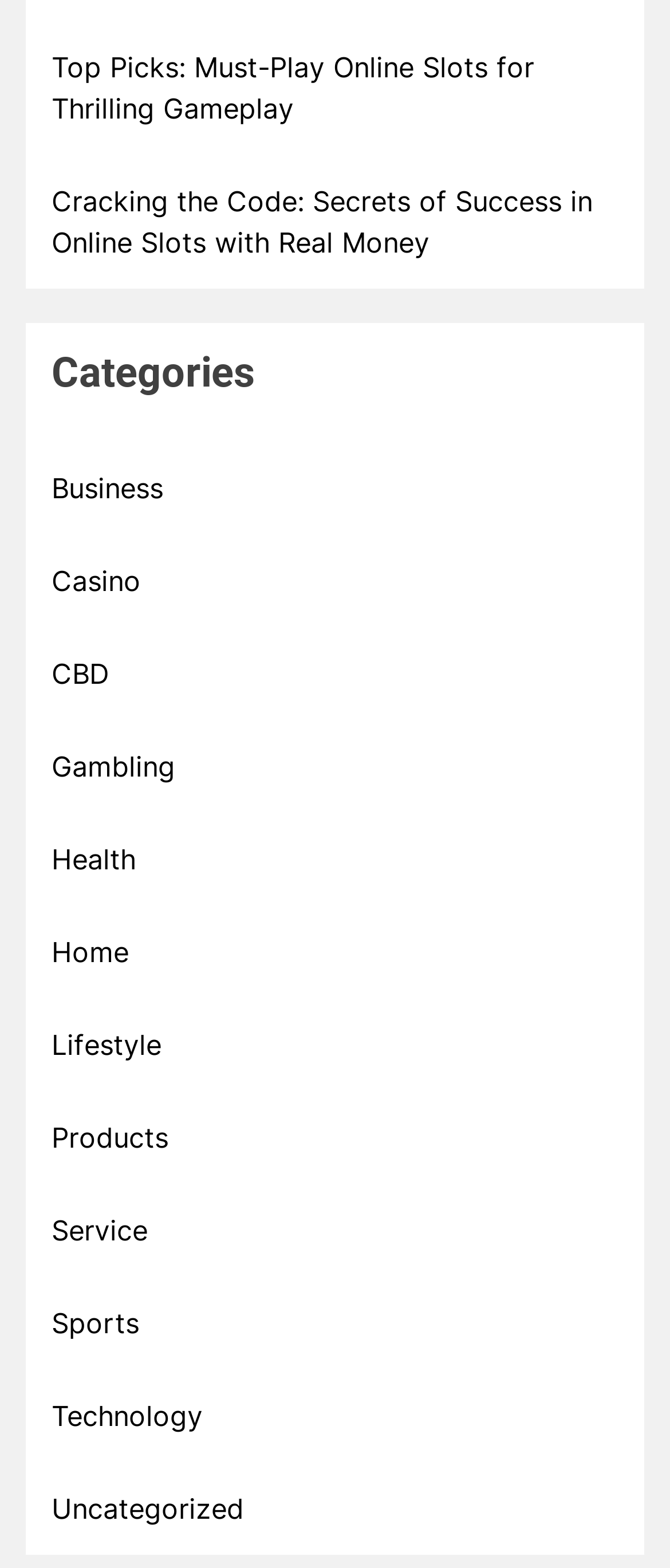Please give a succinct answer using a single word or phrase:
What is the first category listed?

Business